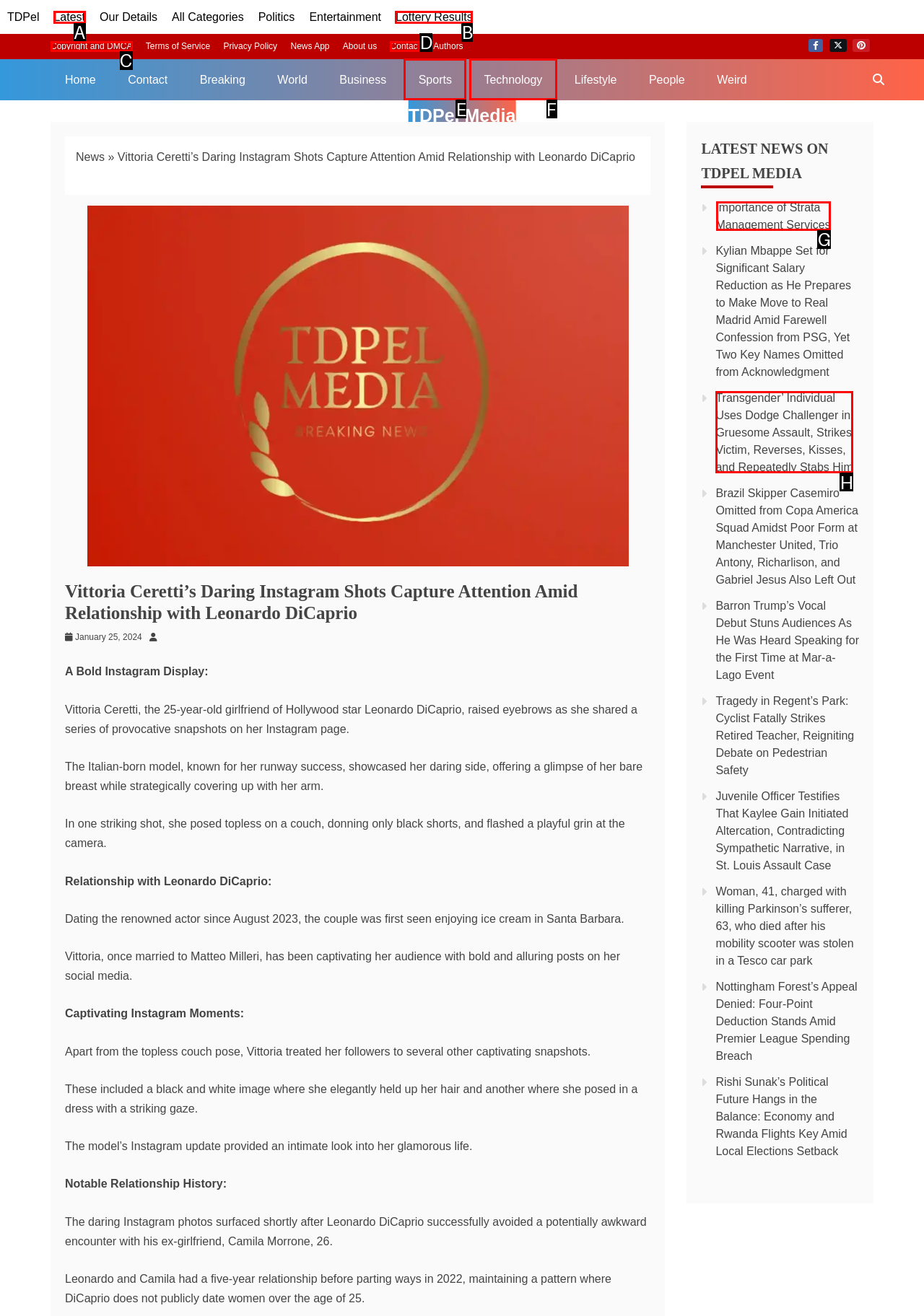Given the instruction: Check the latest news on TDPel Media, which HTML element should you click on?
Answer with the letter that corresponds to the correct option from the choices available.

G